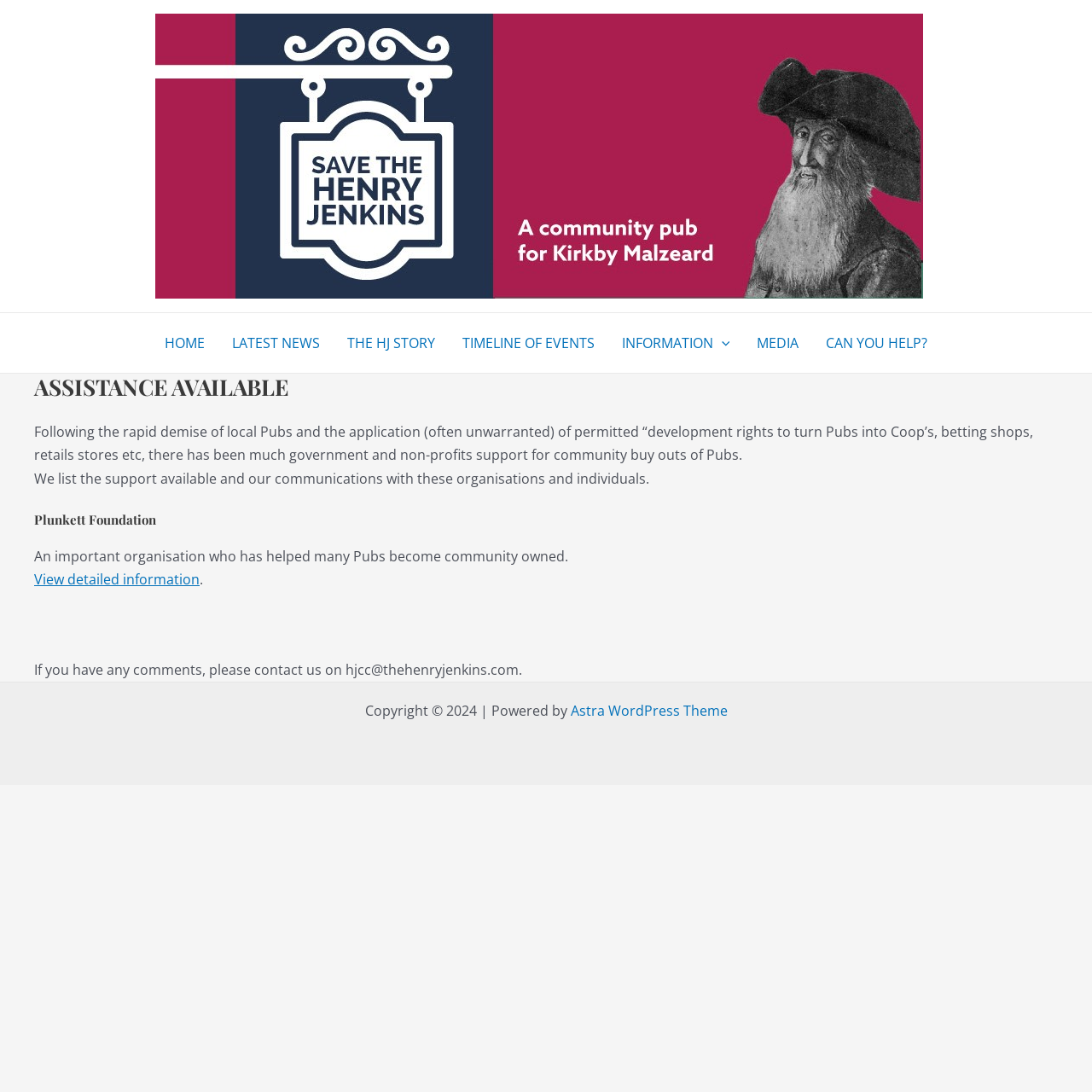Predict the bounding box of the UI element based on the description: "View detailed information". The coordinates should be four float numbers between 0 and 1, formatted as [left, top, right, bottom].

[0.031, 0.522, 0.183, 0.539]